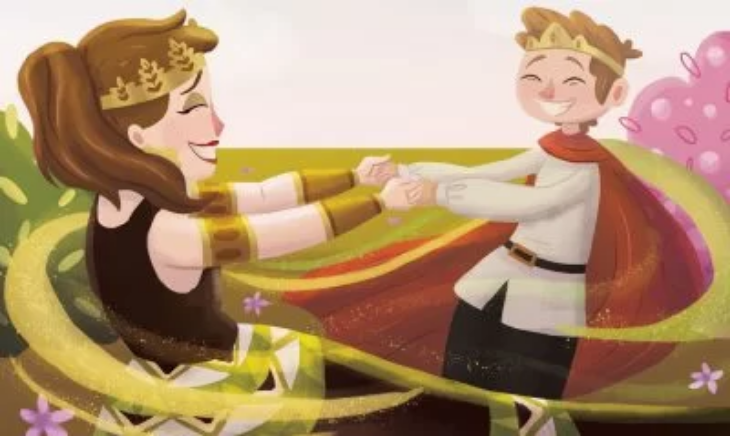What is the atmosphere depicted in the background of the image?
Provide a thorough and detailed answer to the question.

The caption describes the background as featuring 'playful swirls of golden light and blooming flowers', which creates a sense of happiness and celebration, evoking a sense of warmth and positivity.